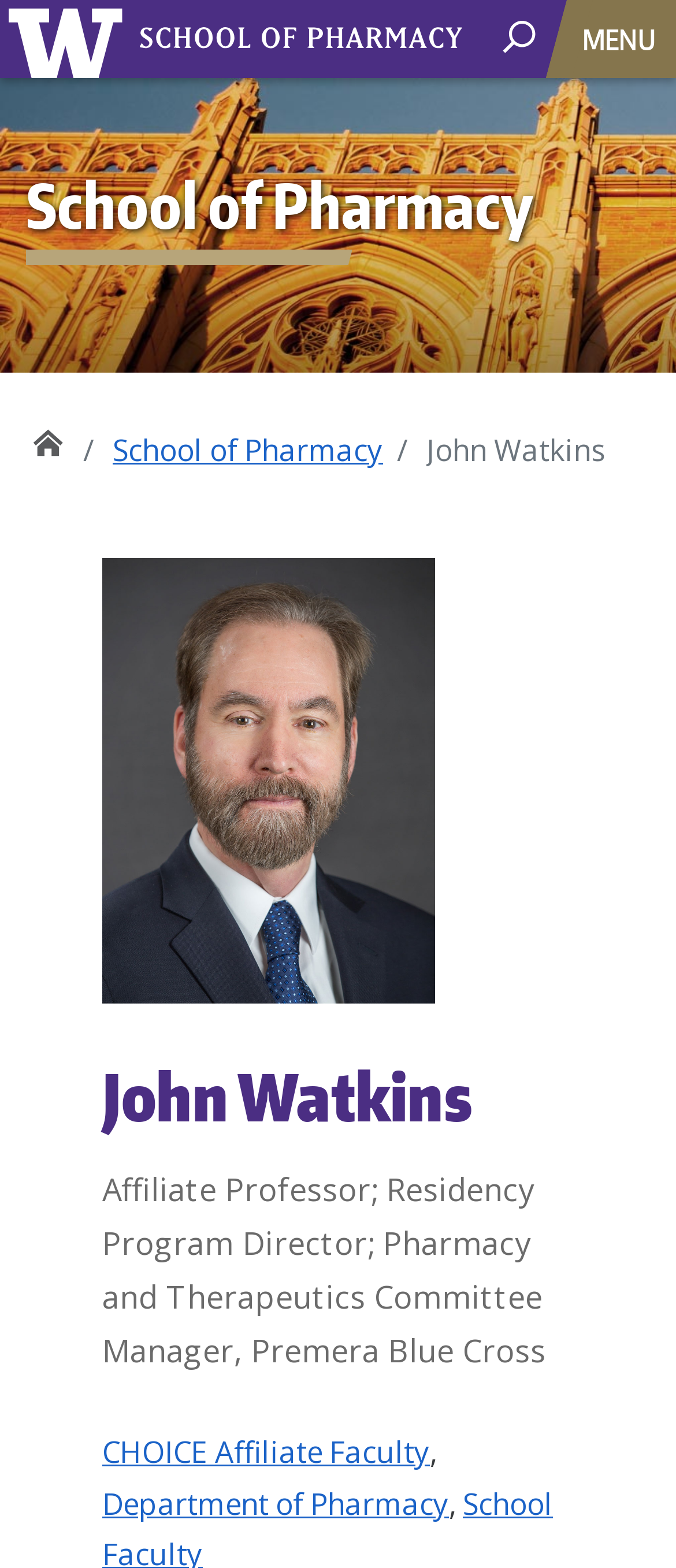What is the name of the committee John Watkins managed?
Using the visual information, respond with a single word or phrase.

Pharmacy and Therapeutics Committee